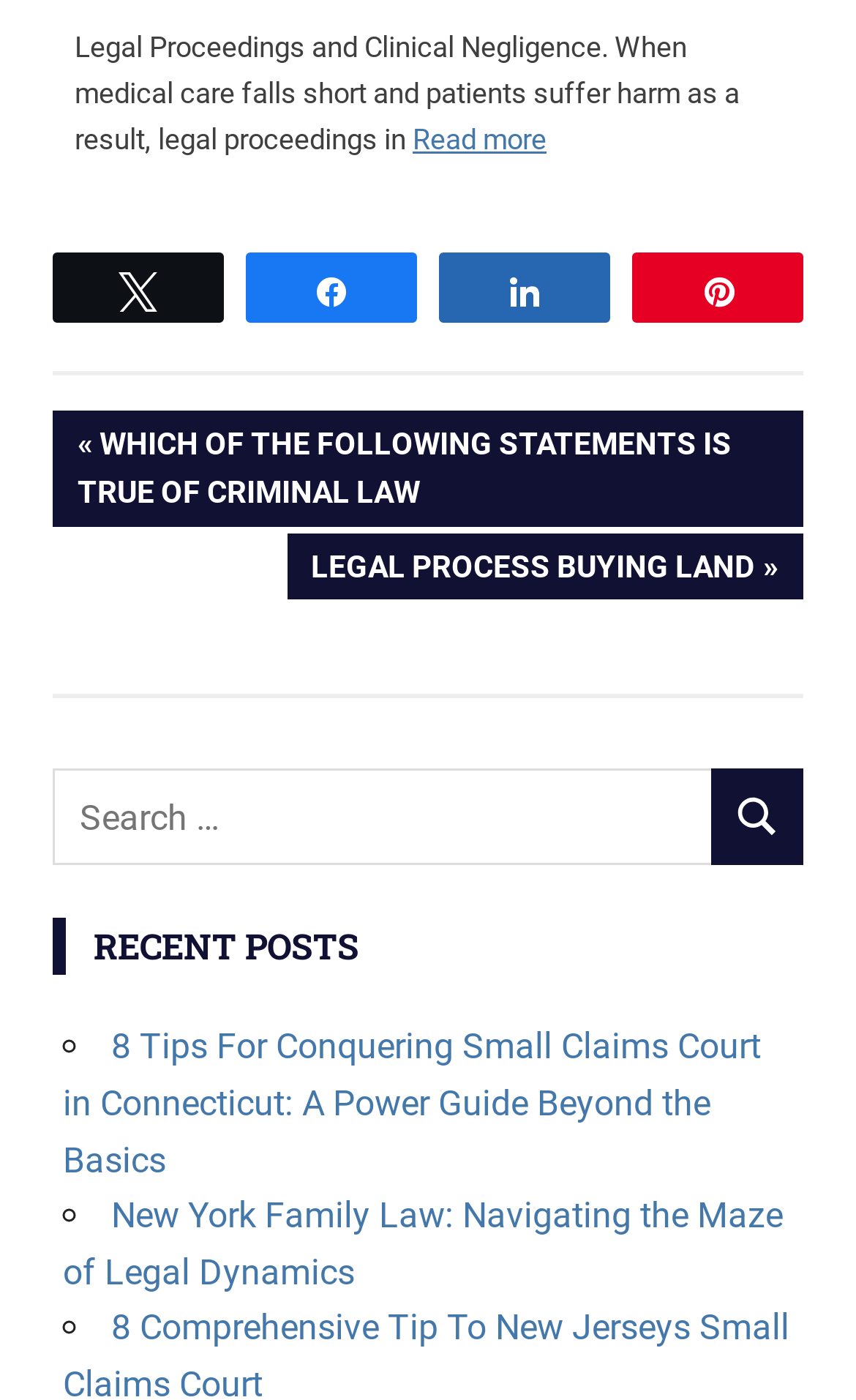Please determine the bounding box coordinates of the area that needs to be clicked to complete this task: 'Search for a topic'. The coordinates must be four float numbers between 0 and 1, formatted as [left, top, right, bottom].

[0.062, 0.55, 0.938, 0.618]